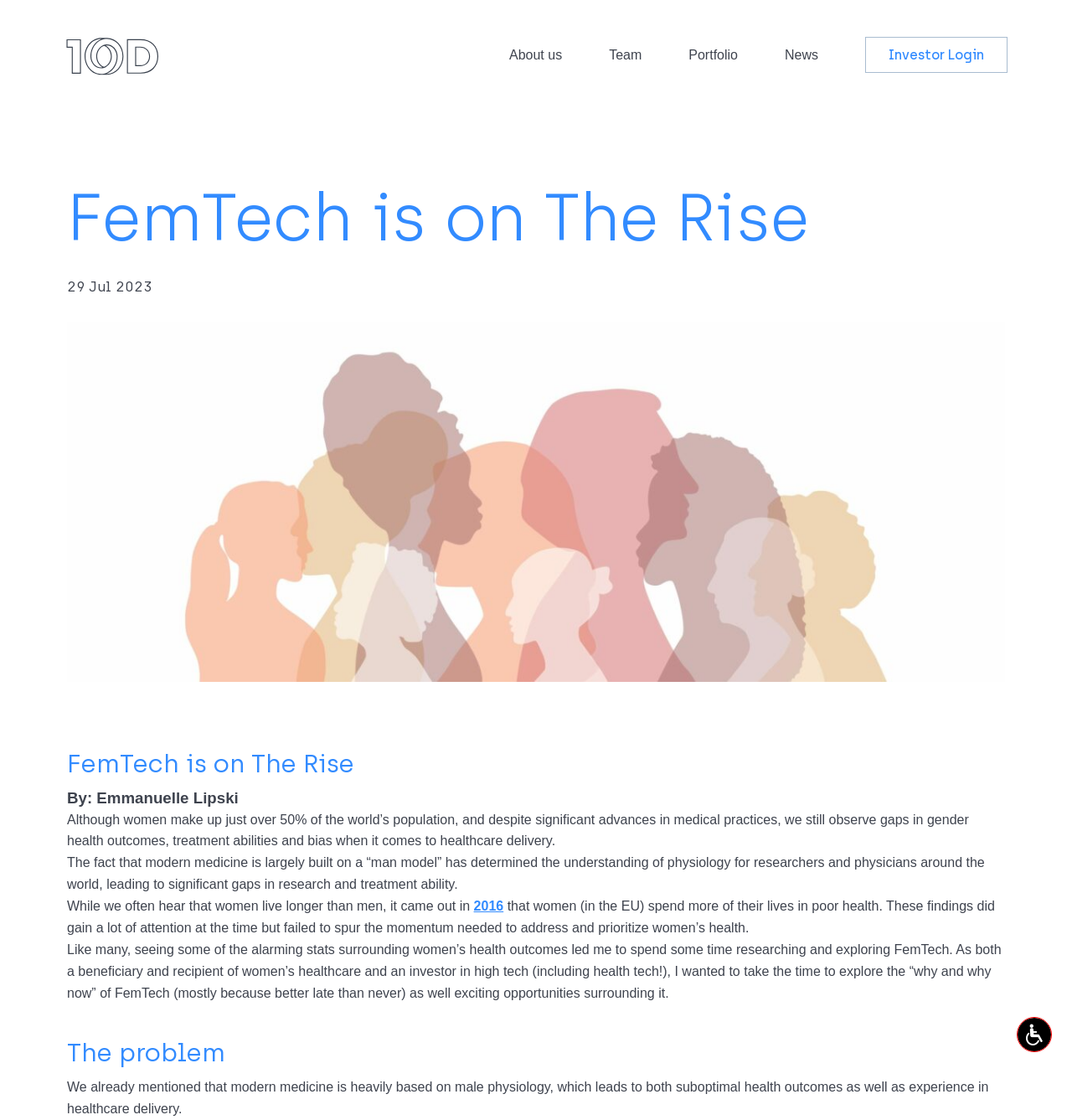Using the format (top-left x, top-left y, bottom-right x, bottom-right y), provide the bounding box coordinates for the described UI element. All values should be floating point numbers between 0 and 1: parent_node: About us

[0.06, 0.03, 0.148, 0.068]